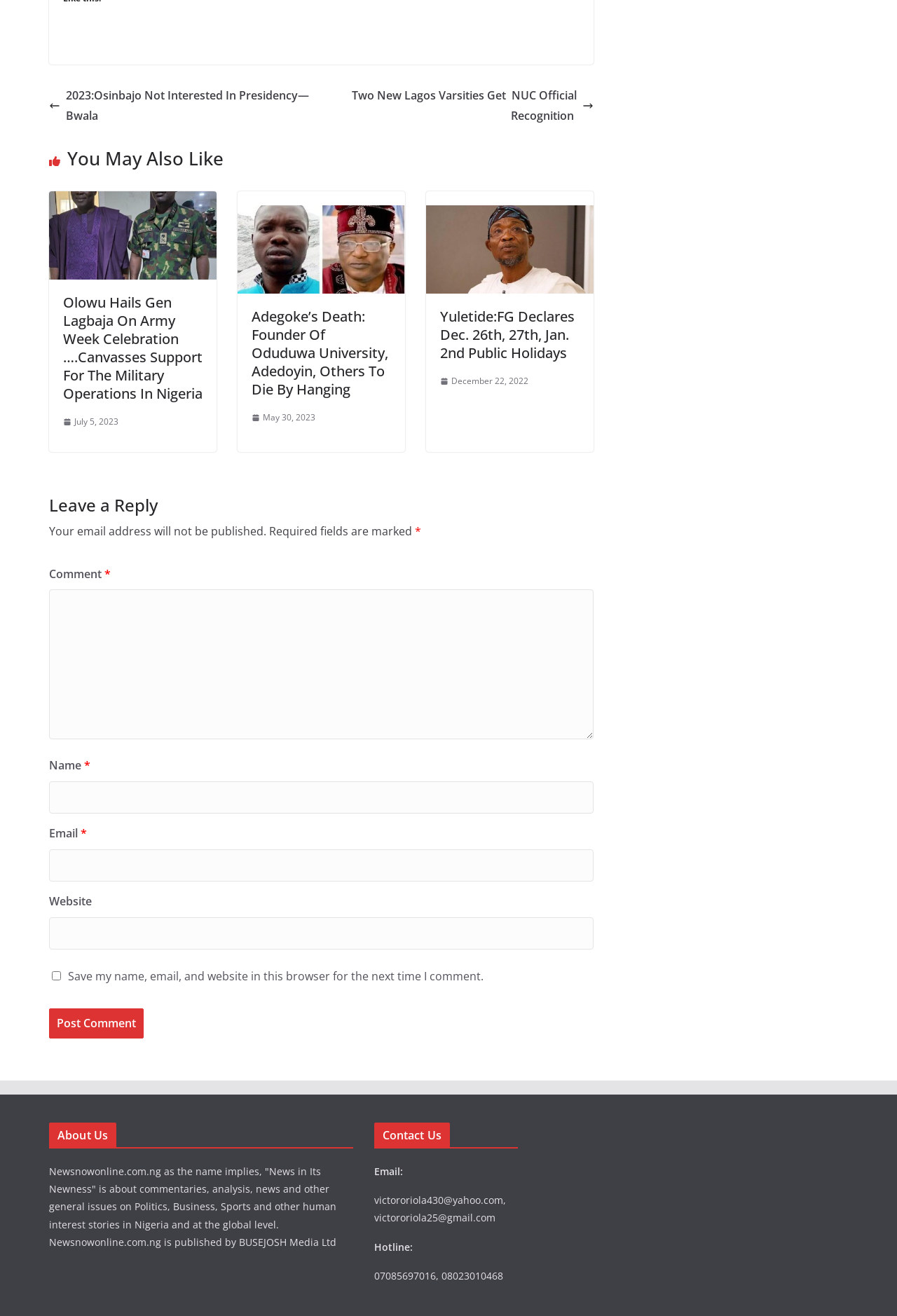How many images are there on the webpage?
Use the image to answer the question with a single word or phrase.

7